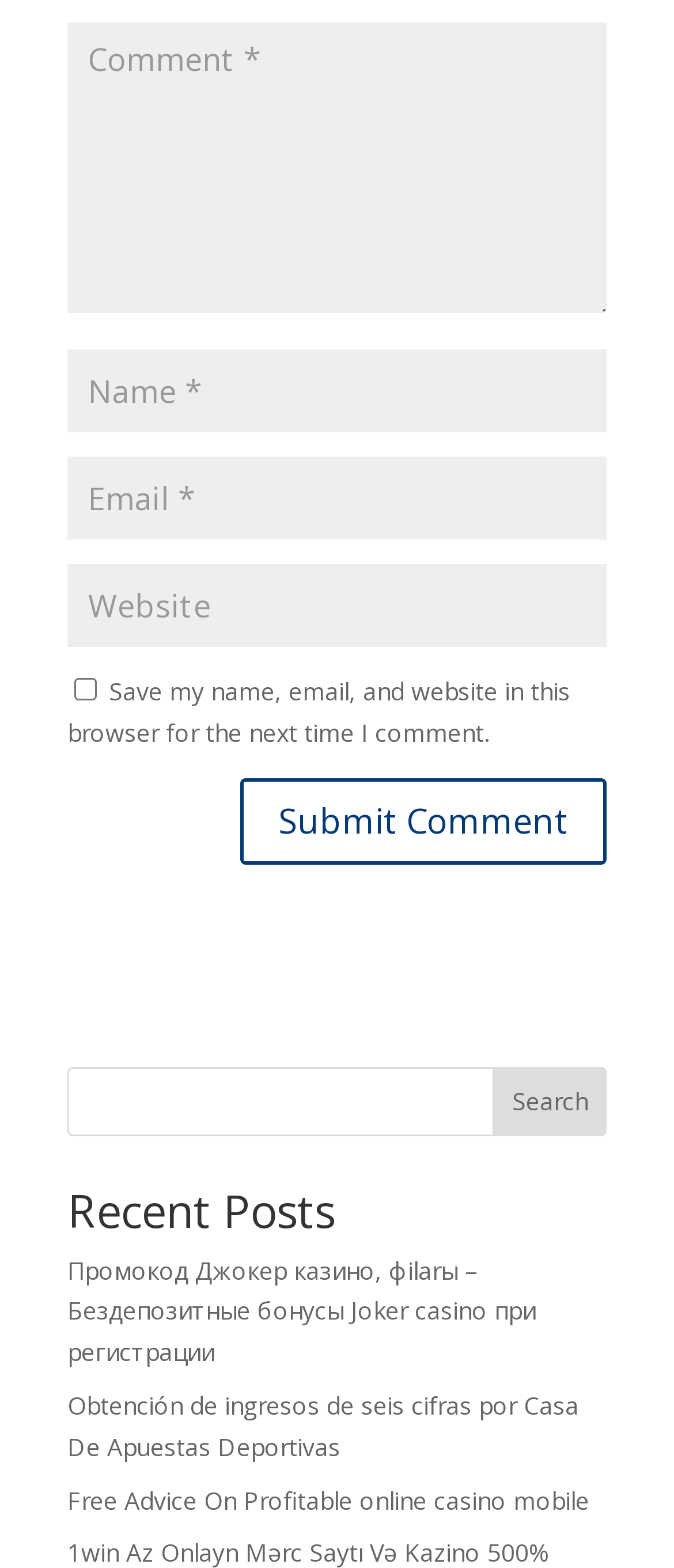Please provide a one-word or phrase answer to the question: 
Is the search function available?

Yes